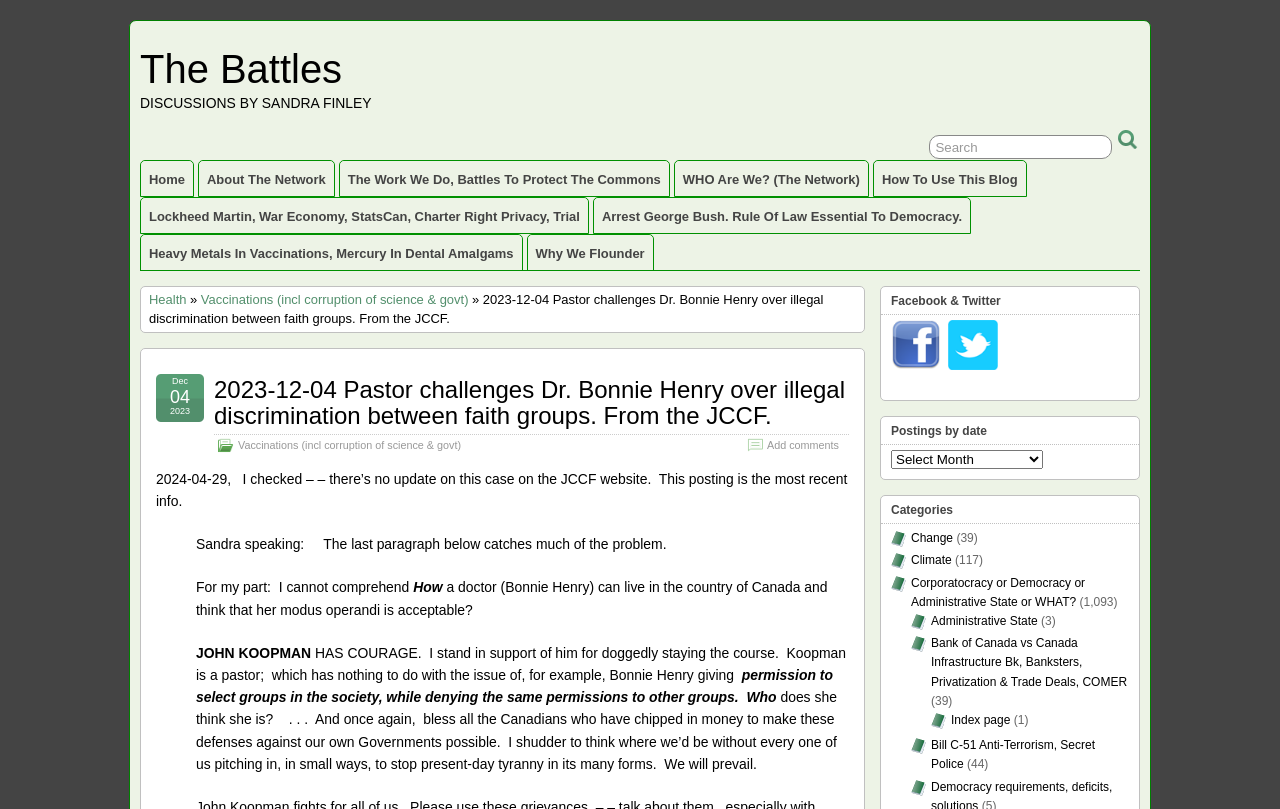Describe the webpage in detail, including text, images, and layout.

This webpage appears to be a blog or news article page. At the top, there is a heading that reads "The Battles" and a link with the same text. Below this, there is a static text element that says "DISCUSSIONS BY SANDRA FINLEY". 

To the right of this text, there is a search textbox with a "Search" label. Next to the search box, there is a button with no label. 

Below the search box, there is a row of links that appear to be navigation links, including "Home", "About The Network", "The Work We Do, Battles To Protect The Commons", and several others. 

Below this navigation row, there are several links to articles or posts, including "Lockheed Martin, War Economy, StatsCan, Charter Right Privacy, Trial", "Arrest George Bush. Rule Of Law Essential To Democracy.", and several others. 

To the right of these links, there is a column of links categorized under "Health" and "Vaccinations (incl corruption of science & govt)". 

The main content of the page appears to be an article or post titled "2023-12-04 Pastor challenges Dr. Bonnie Henry over illegal discrimination between faith groups. From the JCCF." This article has several paragraphs of text, including quotes and statements from individuals. There are also links to related articles or topics within the text. 

At the bottom of the page, there are several complementary sections, including a section for Facebook and Twitter links, a section for postings by date, and a section for categories. The categories section has several links to topics such as "Climate", "Corporatocracy or Democracy or Administrative State or WHAT?", and "Bank of Canada vs Canada Infrastructure Bk, Banksters, Privatization & Trade Deals, COMER".